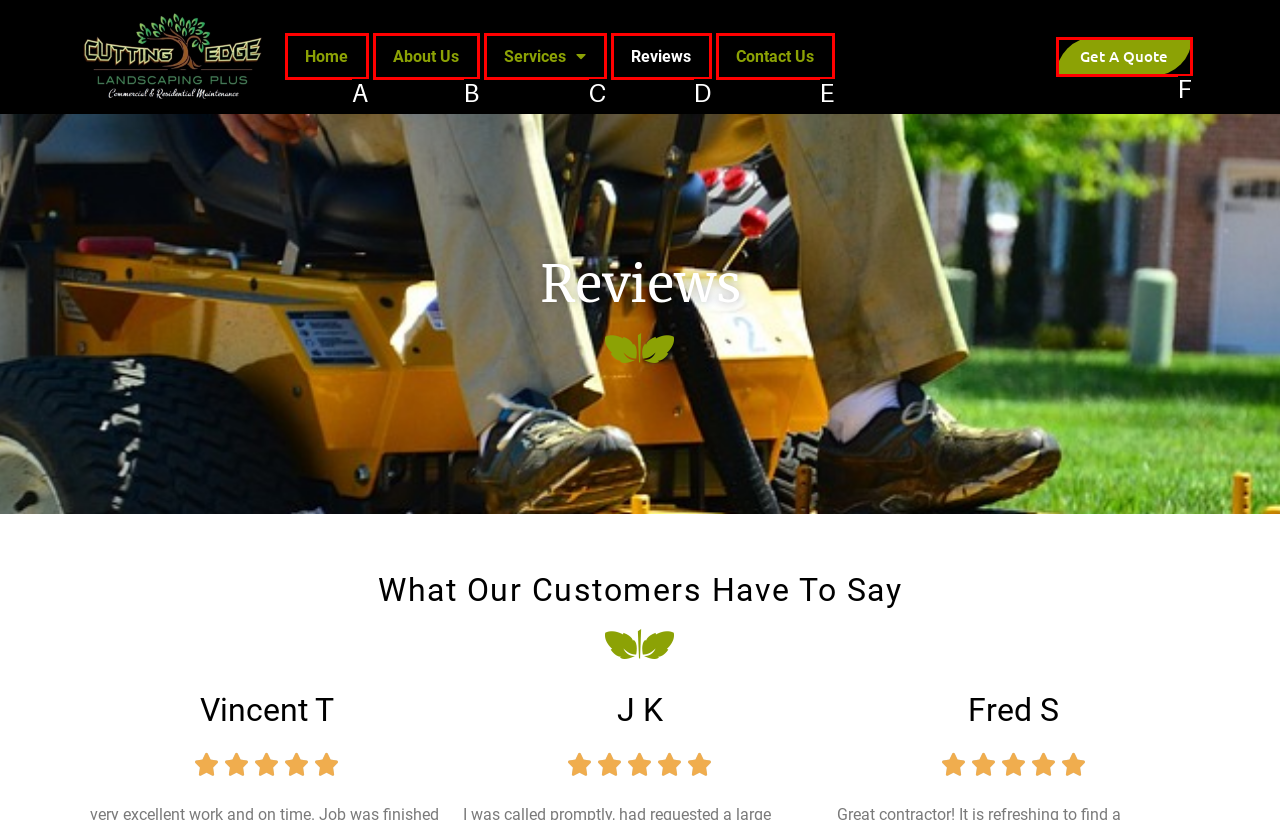Which option corresponds to the following element description: Contact Us?
Please provide the letter of the correct choice.

E